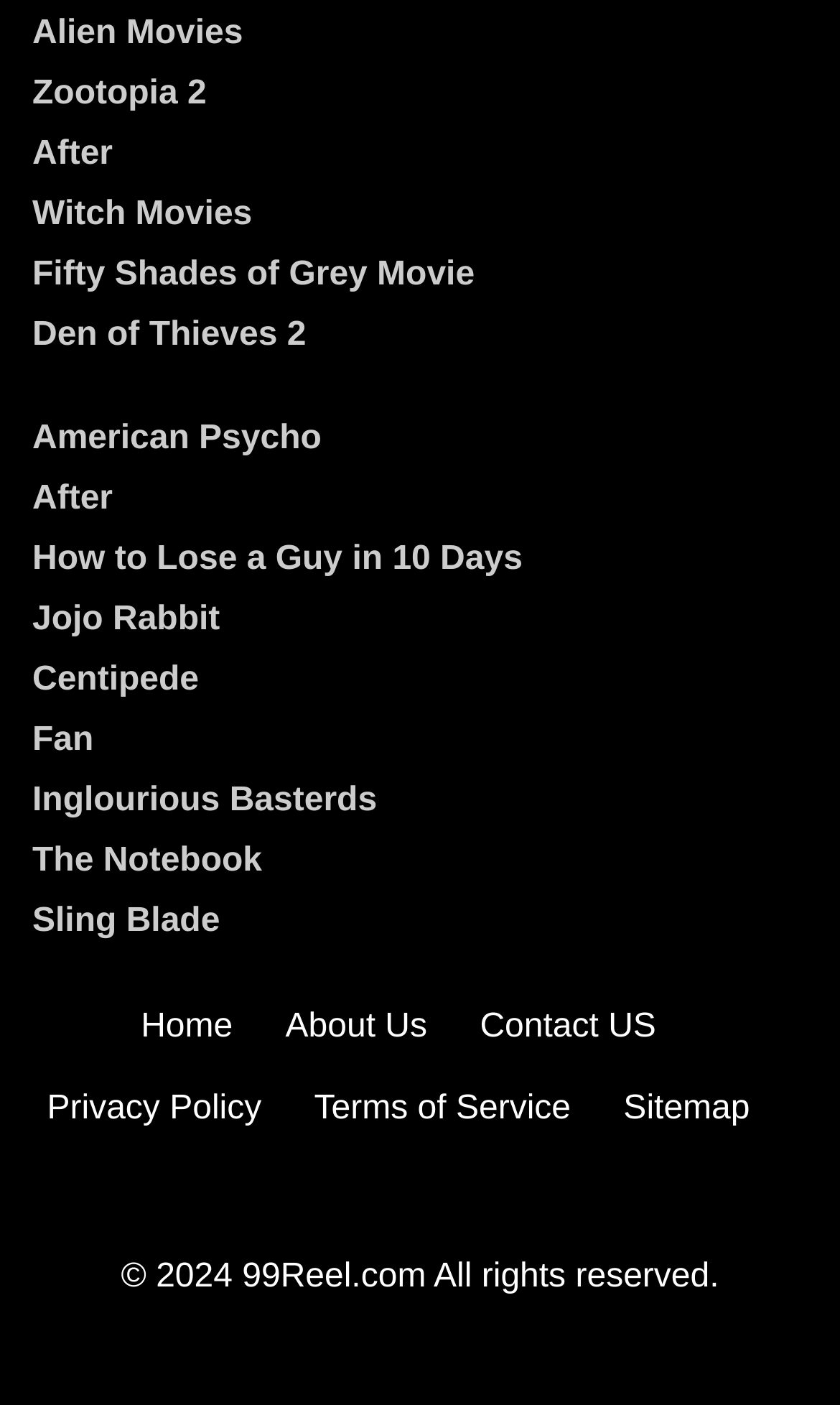Determine the bounding box coordinates of the region I should click to achieve the following instruction: "View After". Ensure the bounding box coordinates are four float numbers between 0 and 1, i.e., [left, top, right, bottom].

[0.038, 0.095, 0.962, 0.125]